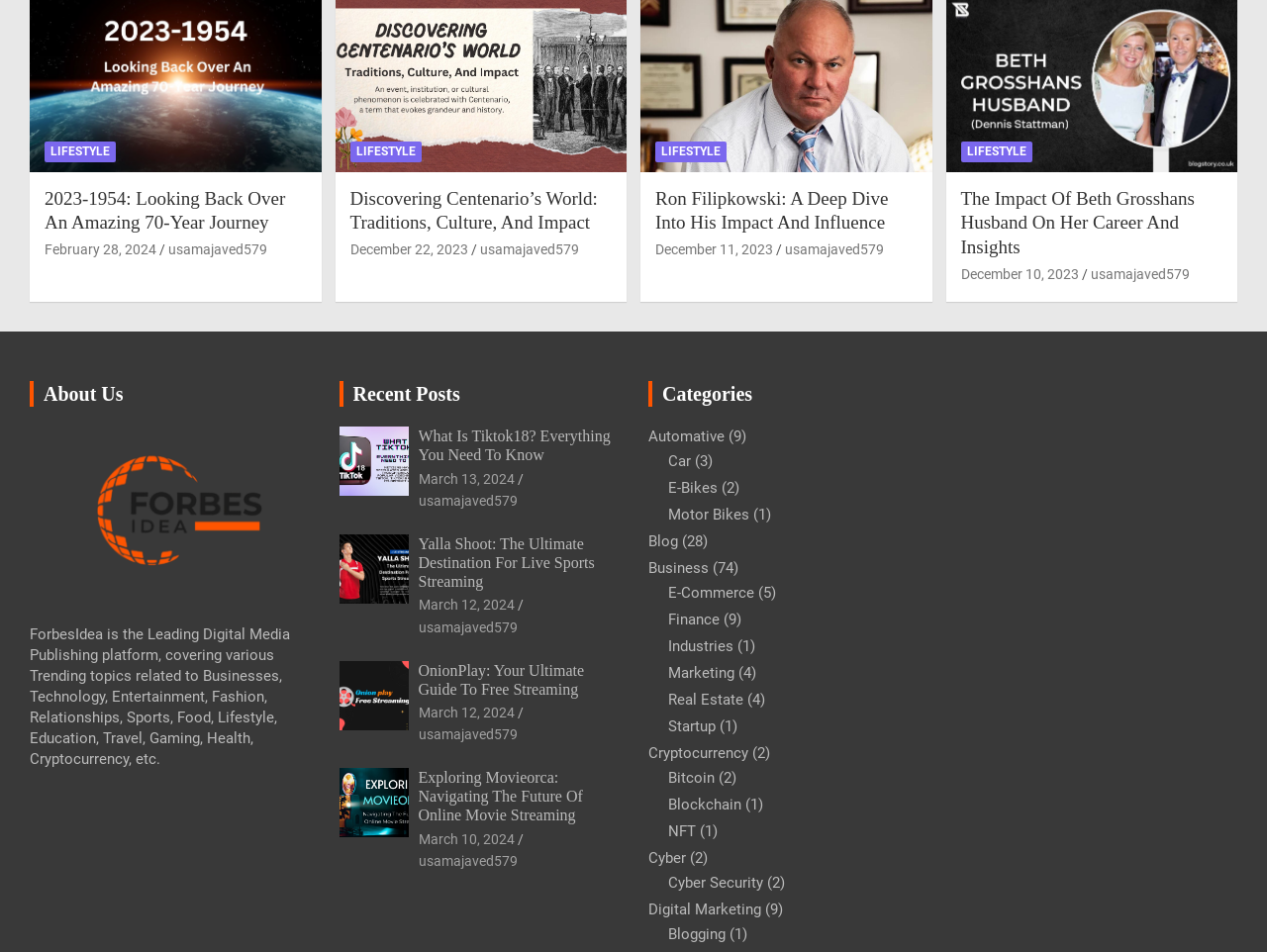Can you specify the bounding box coordinates of the area that needs to be clicked to fulfill the following instruction: "Click on 'LIFESTYLE'"?

[0.035, 0.148, 0.091, 0.17]